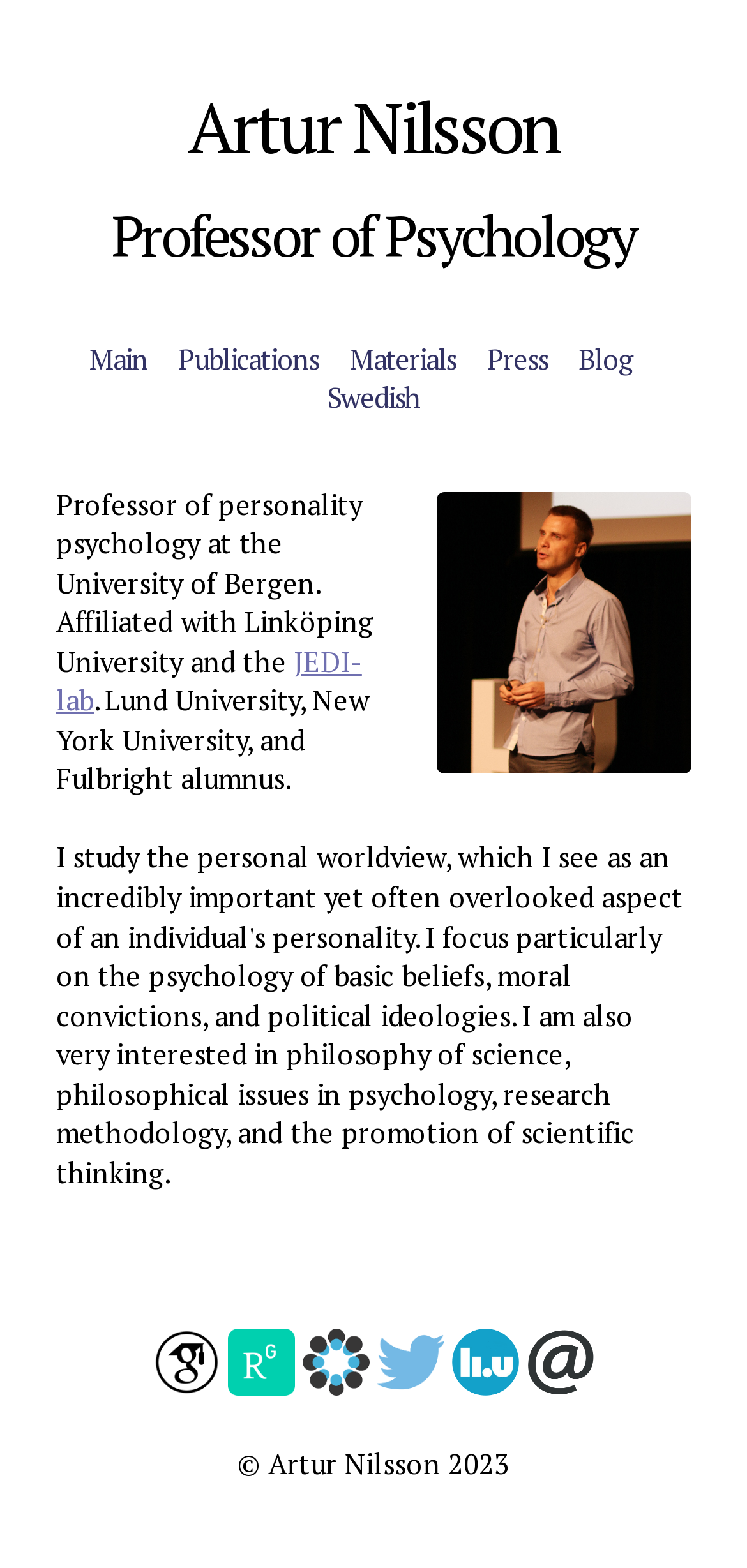Provide a one-word or short-phrase response to the question:
What is the name of the lab Artur Nilsson is affiliated with?

JEDI-lab